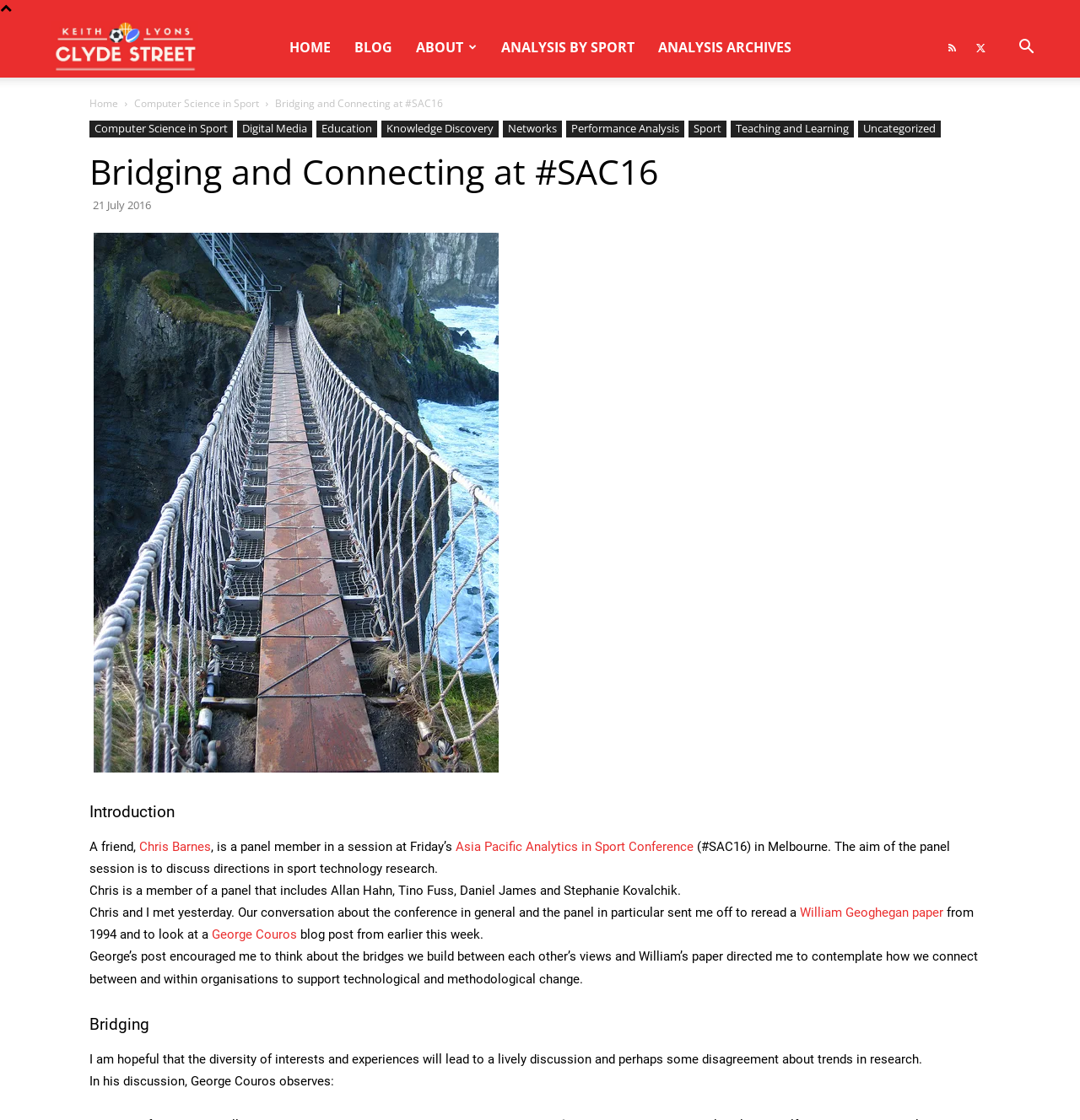Please provide a brief answer to the question using only one word or phrase: 
What is the name of the person who met with the author yesterday?

Chris